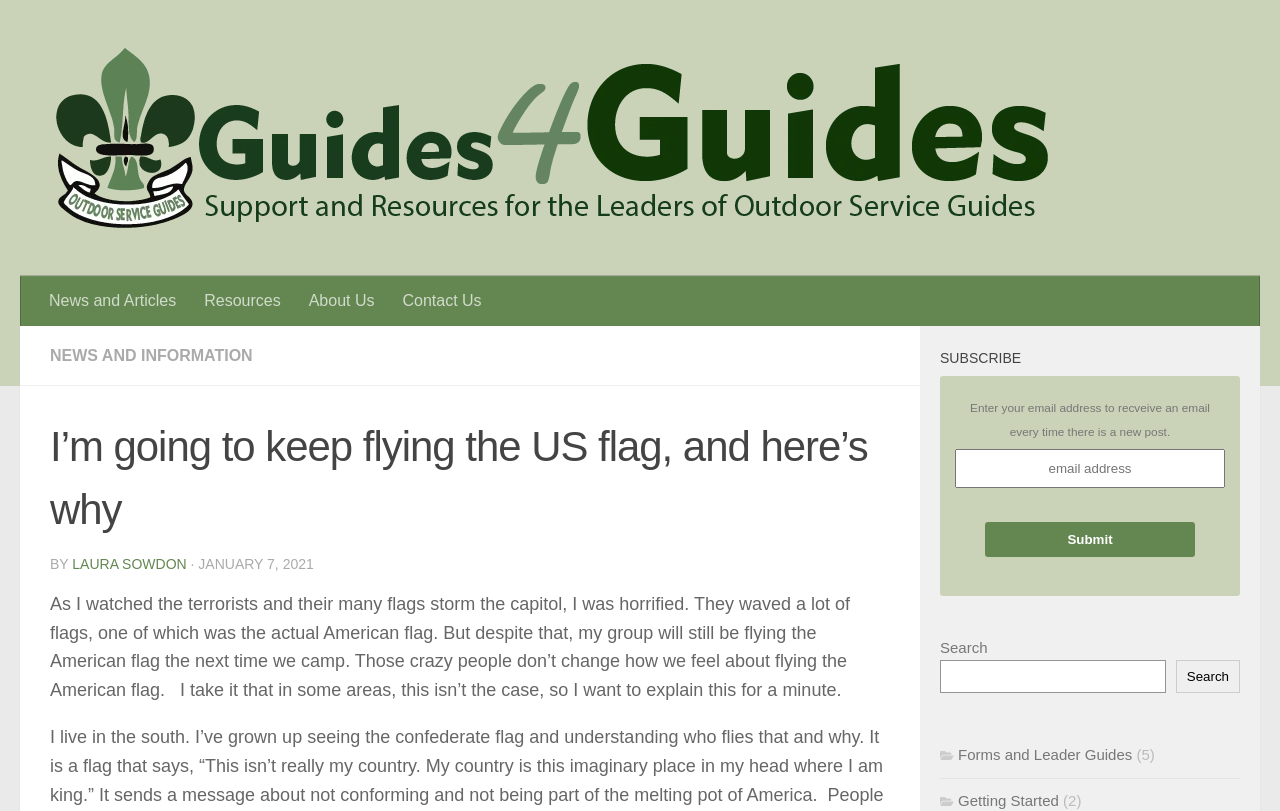Indicate the bounding box coordinates of the clickable region to achieve the following instruction: "Search for something."

[0.734, 0.814, 0.911, 0.855]